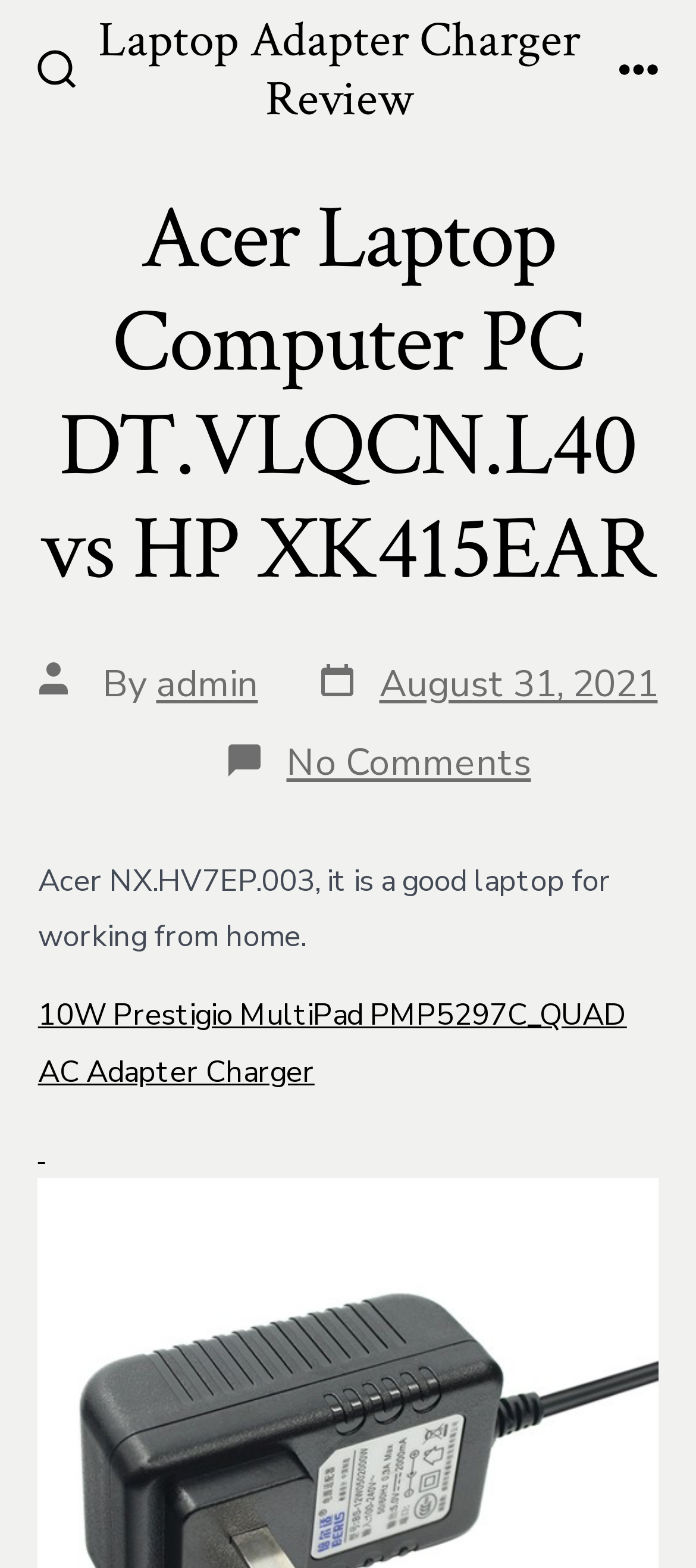Examine the screenshot and answer the question in as much detail as possible: What is the laptop model recommended for working from home?

Based on the webpage content, I found a sentence that says 'Acer NX.HV7EP.003, it is a good laptop for working from home.' This sentence suggests that Acer NX.HV7EP.003 is a recommended laptop model for working from home.